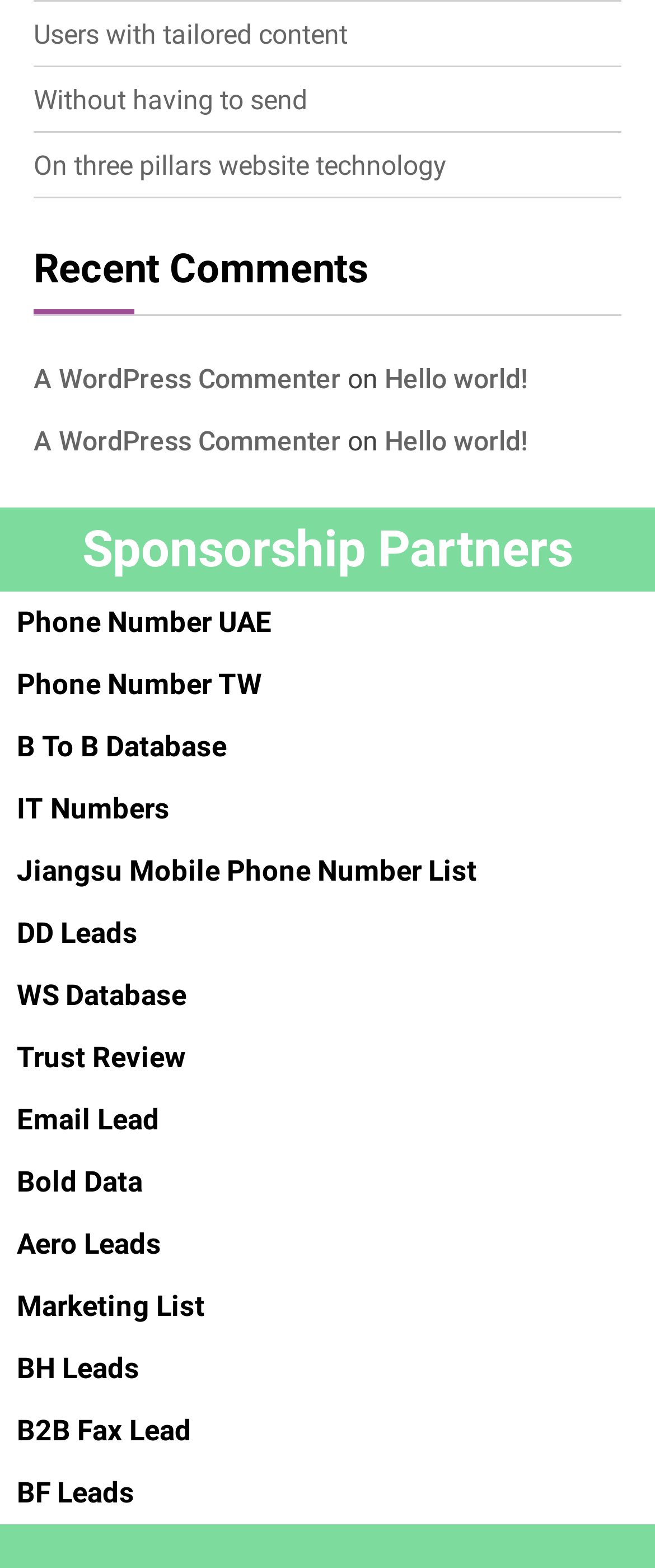How many database-related links are on this webpage?
Please give a detailed answer to the question using the information shown in the image.

I counted the number of link elements with text related to databases, such as 'B To B Database', 'WS Database', 'DD Leads', 'Bold Data', and 'BH Leads', and found that there are 5 database-related links on this webpage.